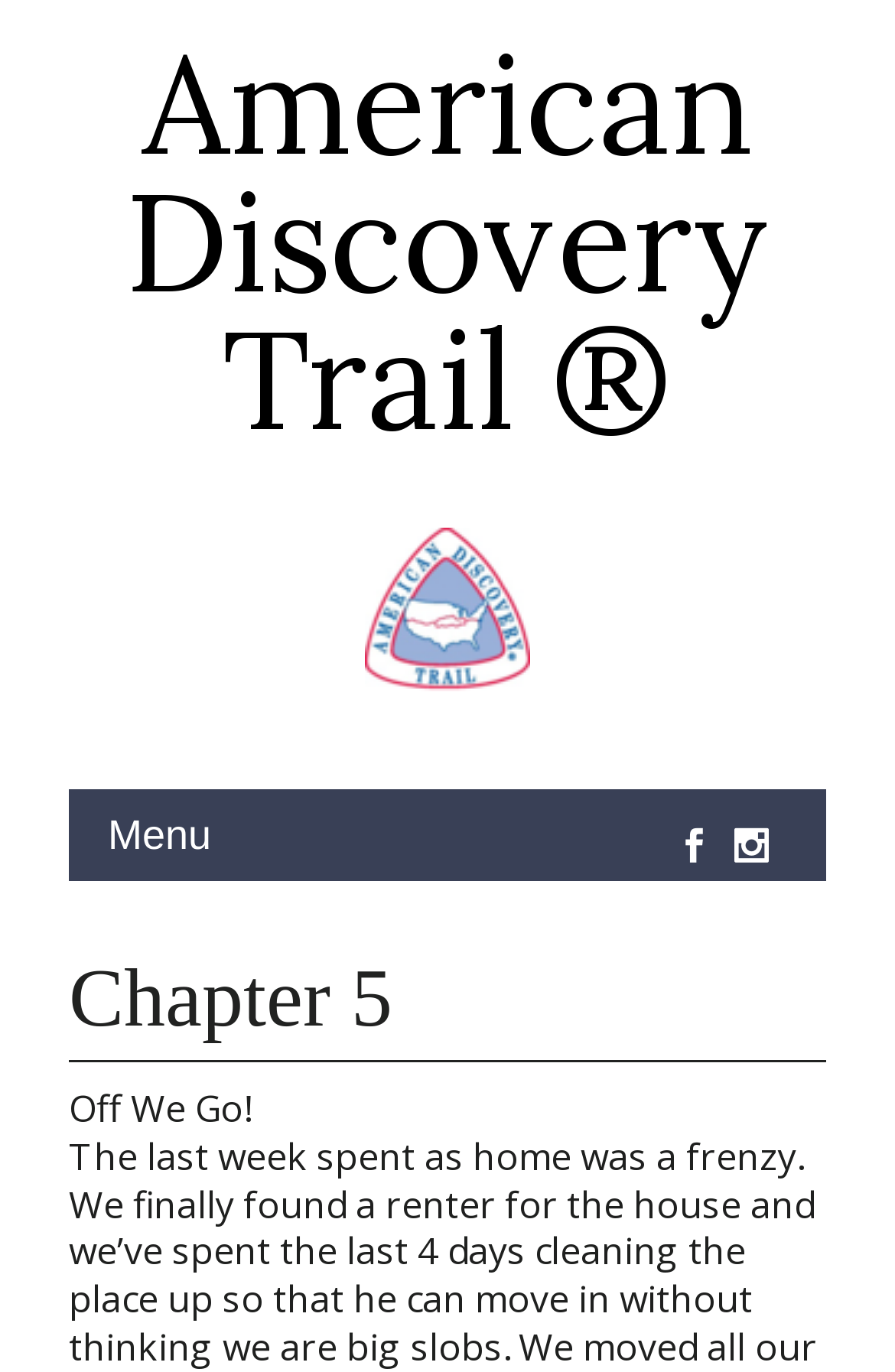Find and provide the bounding box coordinates for the UI element described with: "American Discovery Trail ®".

[0.14, 0.012, 0.86, 0.339]